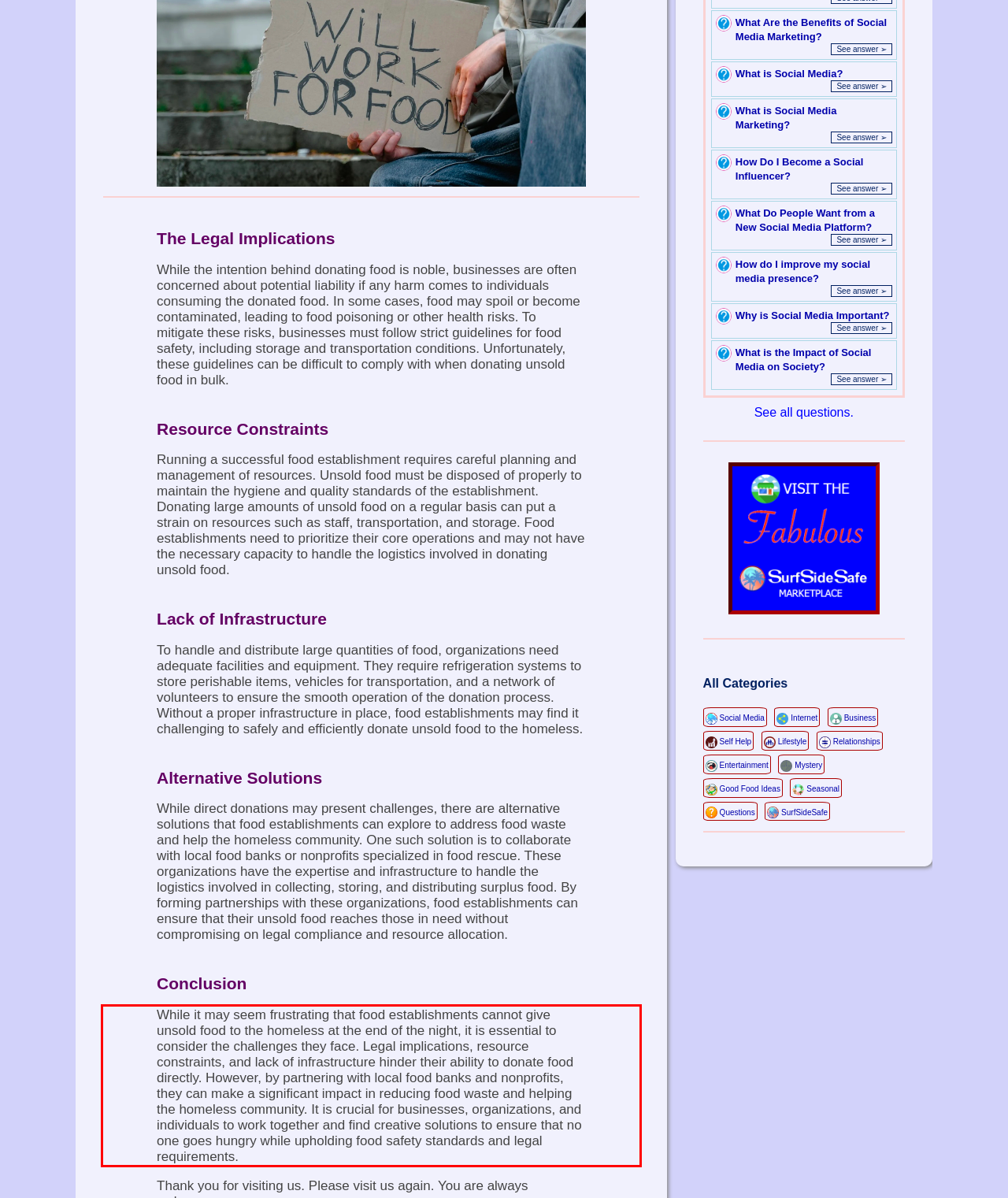Within the screenshot of the webpage, there is a red rectangle. Please recognize and generate the text content inside this red bounding box.

While it may seem frustrating that food establishments cannot give unsold food to the homeless at the end of the night, it is essential to consider the challenges they face. Legal implications, resource constraints, and lack of infrastructure hinder their ability to donate food directly. However, by partnering with local food banks and nonprofits, they can make a significant impact in reducing food waste and helping the homeless community. It is crucial for businesses, organizations, and individuals to work together and find creative solutions to ensure that no one goes hungry while upholding food safety standards and legal requirements.